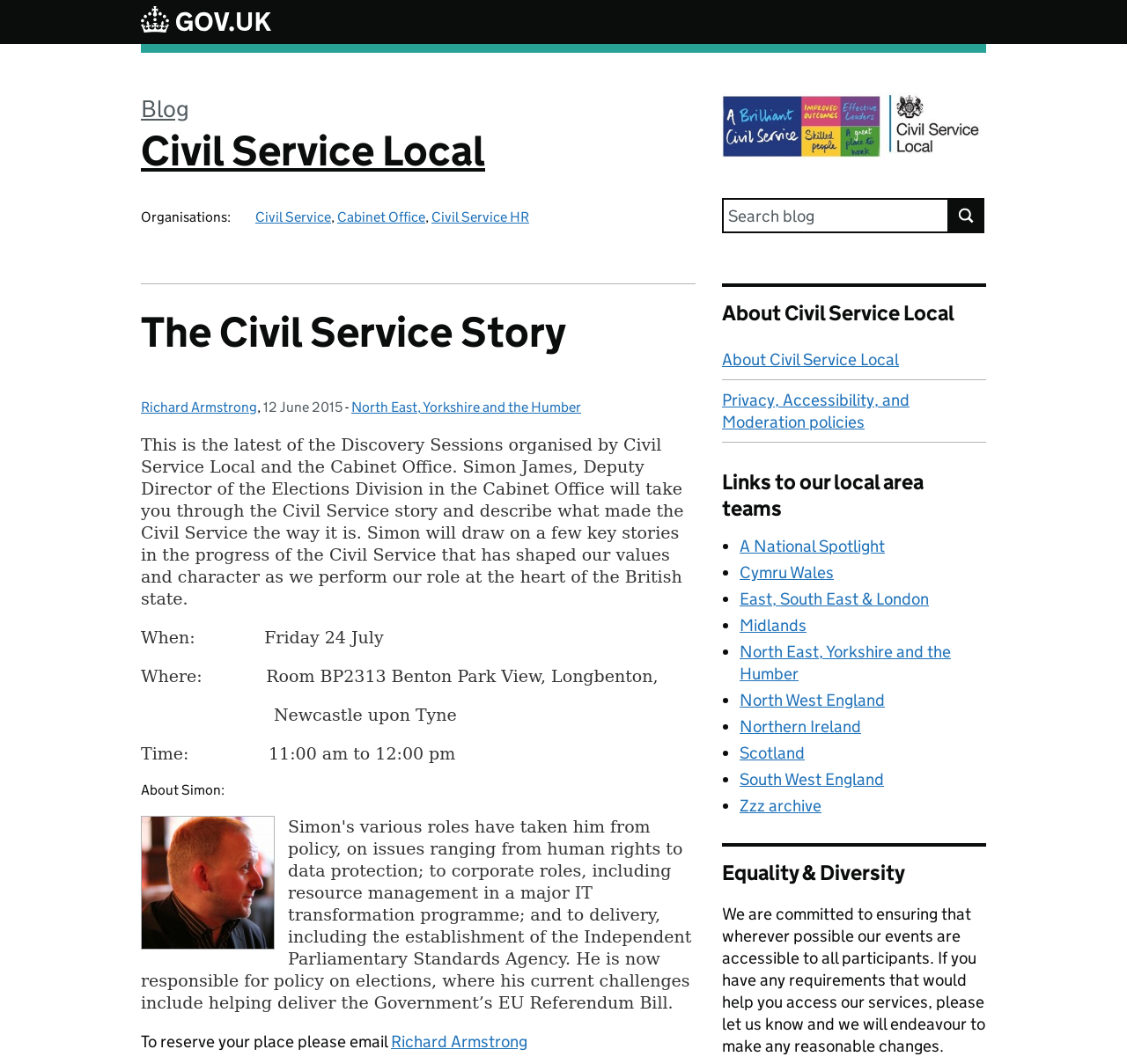Provide the bounding box coordinates of the section that needs to be clicked to accomplish the following instruction: "Read the blog post."

[0.125, 0.409, 0.607, 0.572]